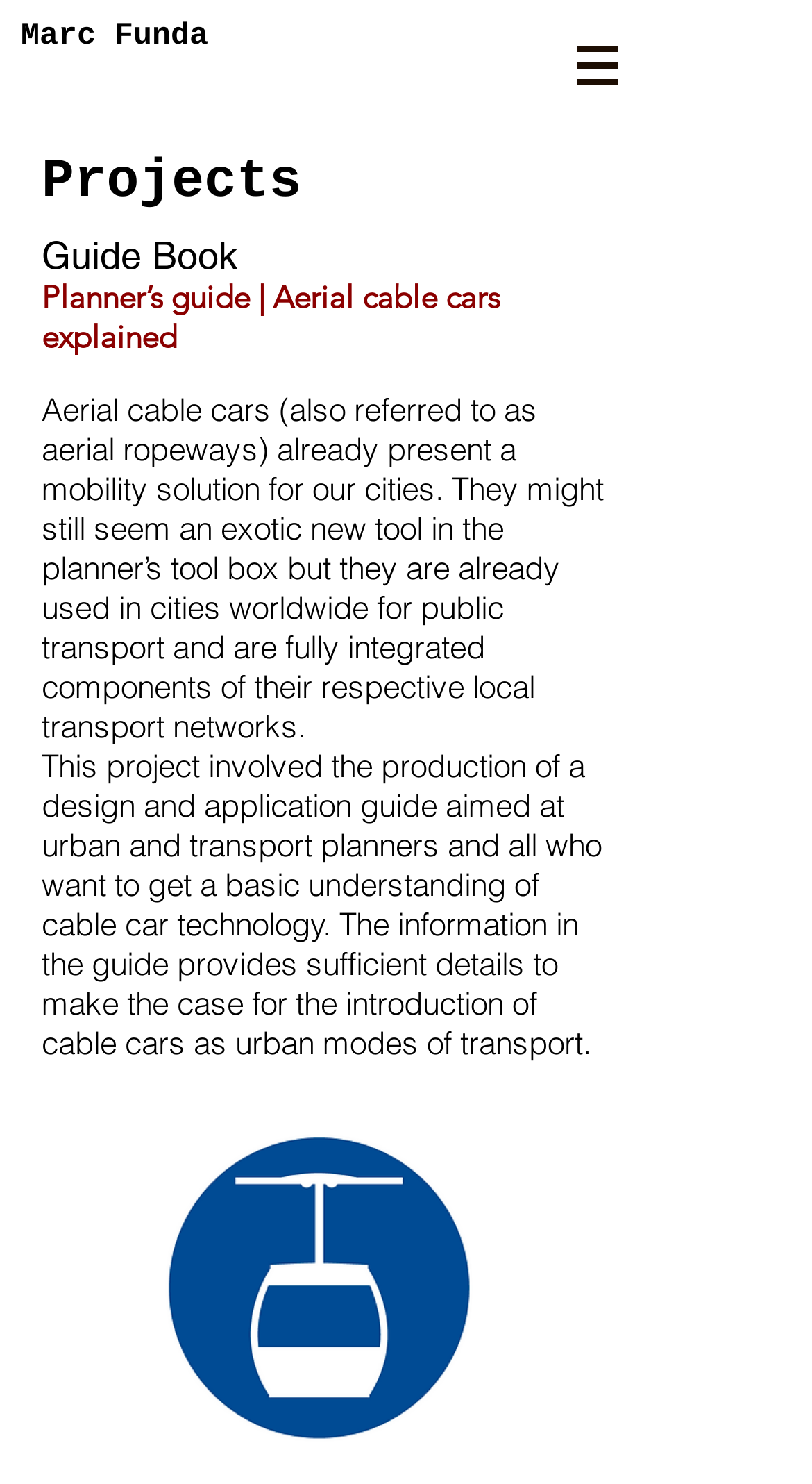Describe every aspect of the webpage comprehensively.

The webpage is about Marc Funda, a consultant specializing in urban planning, urban design, masterplanning, urban renewal, transport, and mobility planning. At the top-left corner, there is a heading with Marc Funda's name, accompanied by a link to his profile. 

To the right of Marc Funda's name, there is a navigation menu labeled "Site" with a button that has a popup menu. The button is accompanied by an image. 

Below Marc Funda's name, there are three headings: "Projects", "Guide Book", and "Planner’s guide | Aerial cable cars explained". The "Projects" heading has a link to a projects page. 

The "Planner’s guide | Aerial cable cars explained" section has a brief introduction to aerial cable cars as a mobility solution for cities, followed by a description of a project that involved producing a design and application guide for urban and transport planners. 

At the bottom of the page, there is an image of the guide book cover, which is aligned to the left.